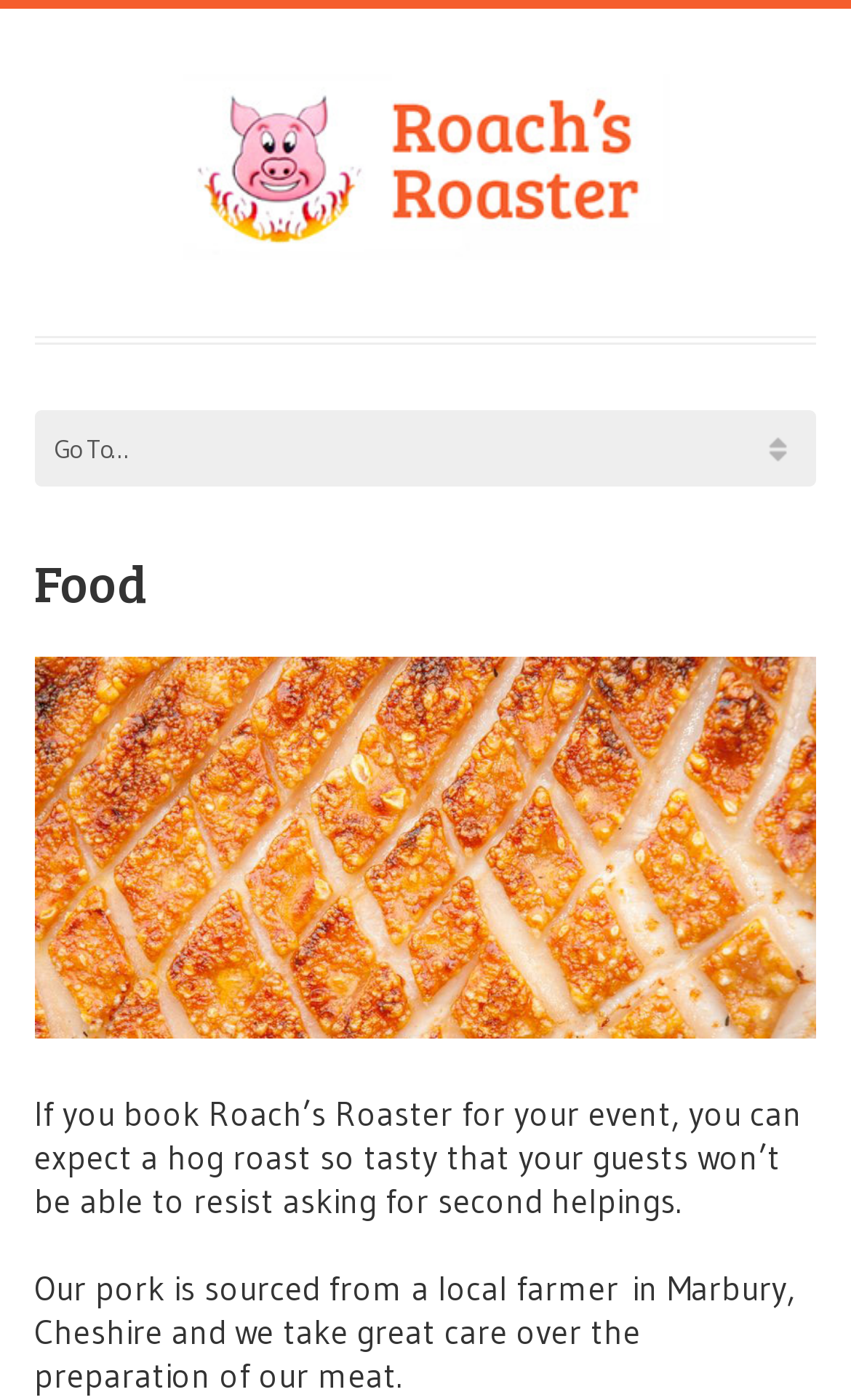Using the given description, provide the bounding box coordinates formatted as (top-left x, top-left y, bottom-right x, bottom-right y), with all values being floating point numbers between 0 and 1. Description: Apache 2.0 license

None